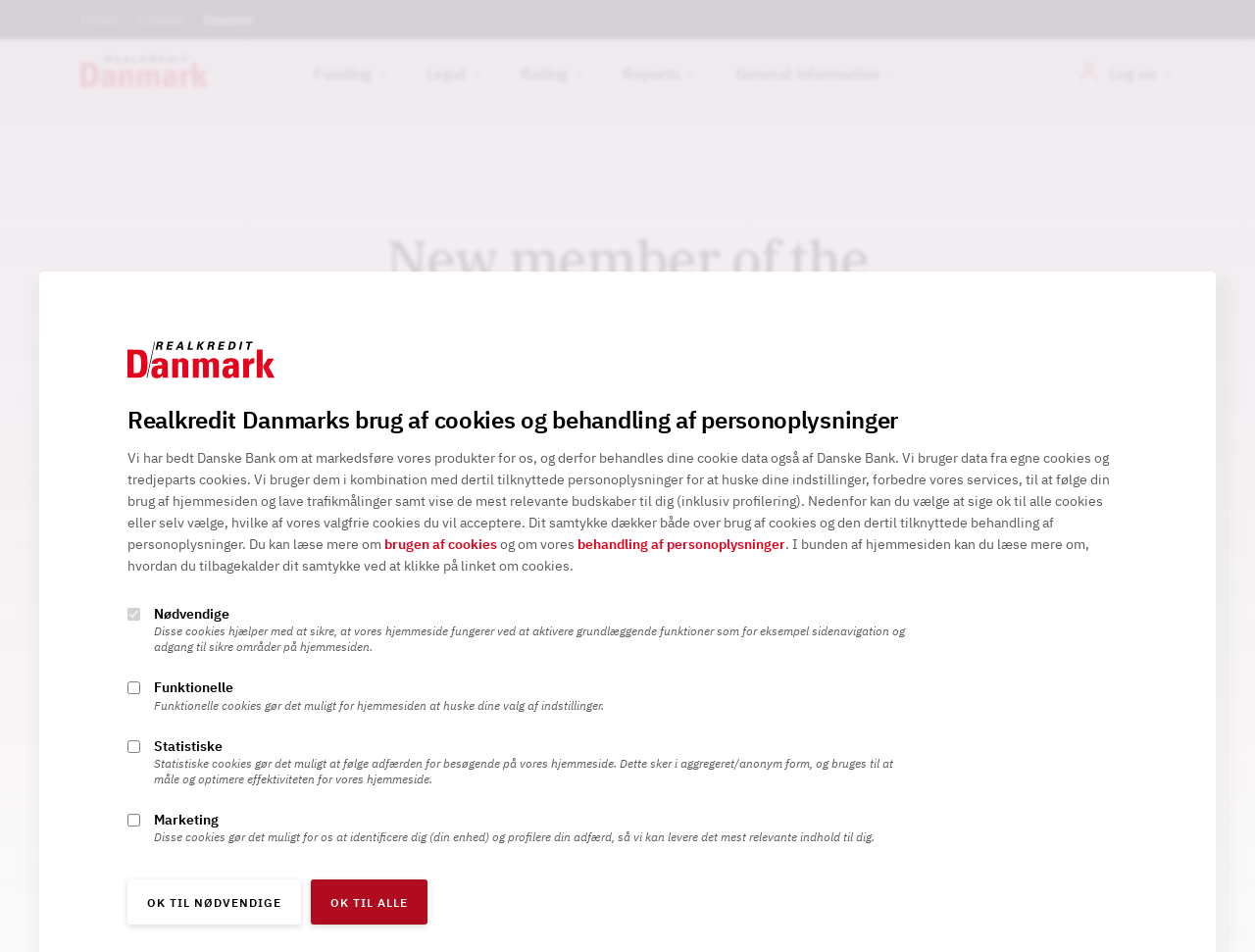Locate the bounding box coordinates for the element described below: "Financial Calendar". The coordinates must be four float values between 0 and 1, formatted as [left, top, right, bottom].

[0.25, 0.008, 0.354, 0.033]